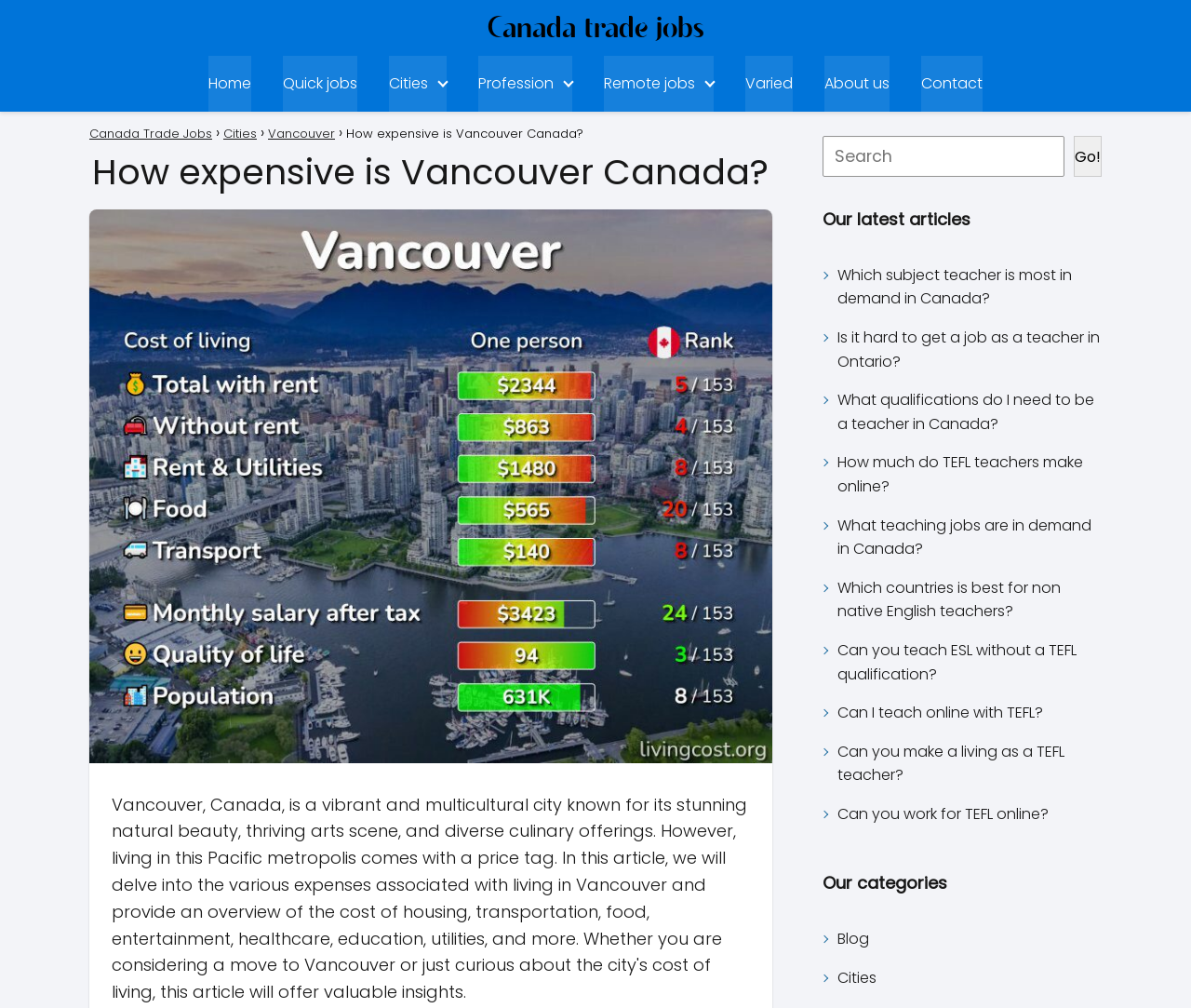Identify the bounding box coordinates for the element you need to click to achieve the following task: "Go to the home page". Provide the bounding box coordinates as four float numbers between 0 and 1, in the form [left, top, right, bottom].

[0.175, 0.072, 0.211, 0.093]